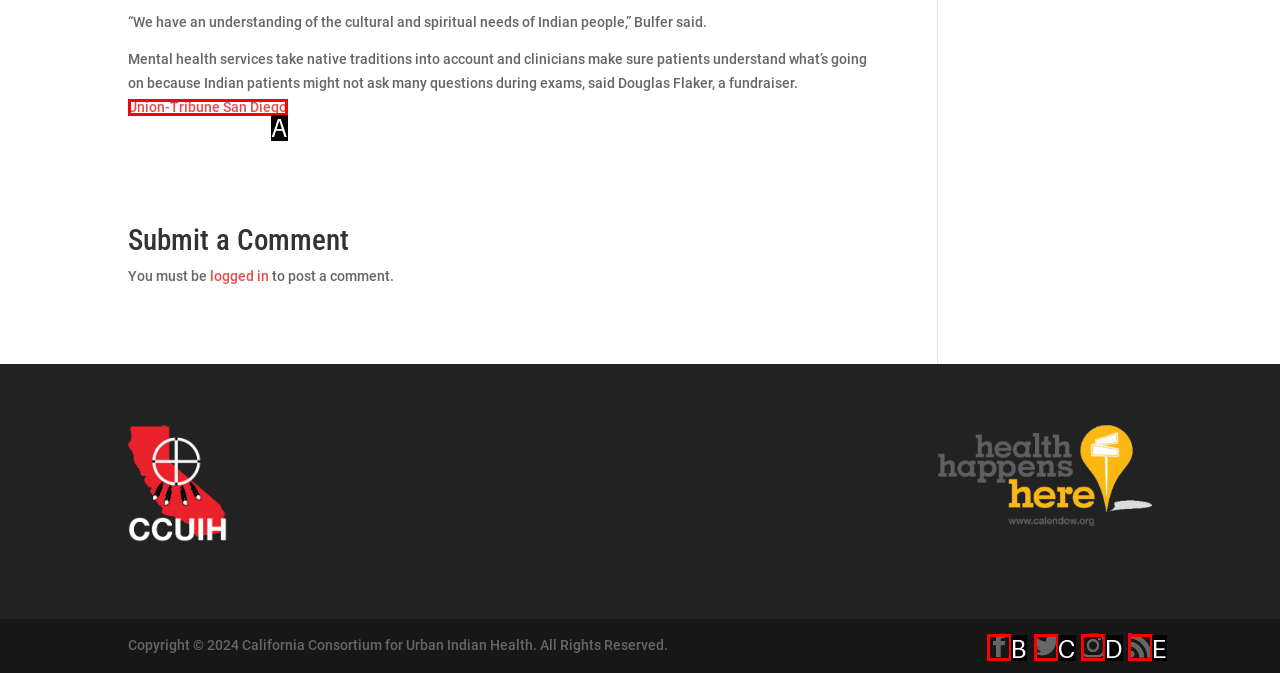Select the HTML element that fits the following description: Union-Tribune San Diego
Provide the letter of the matching option.

A